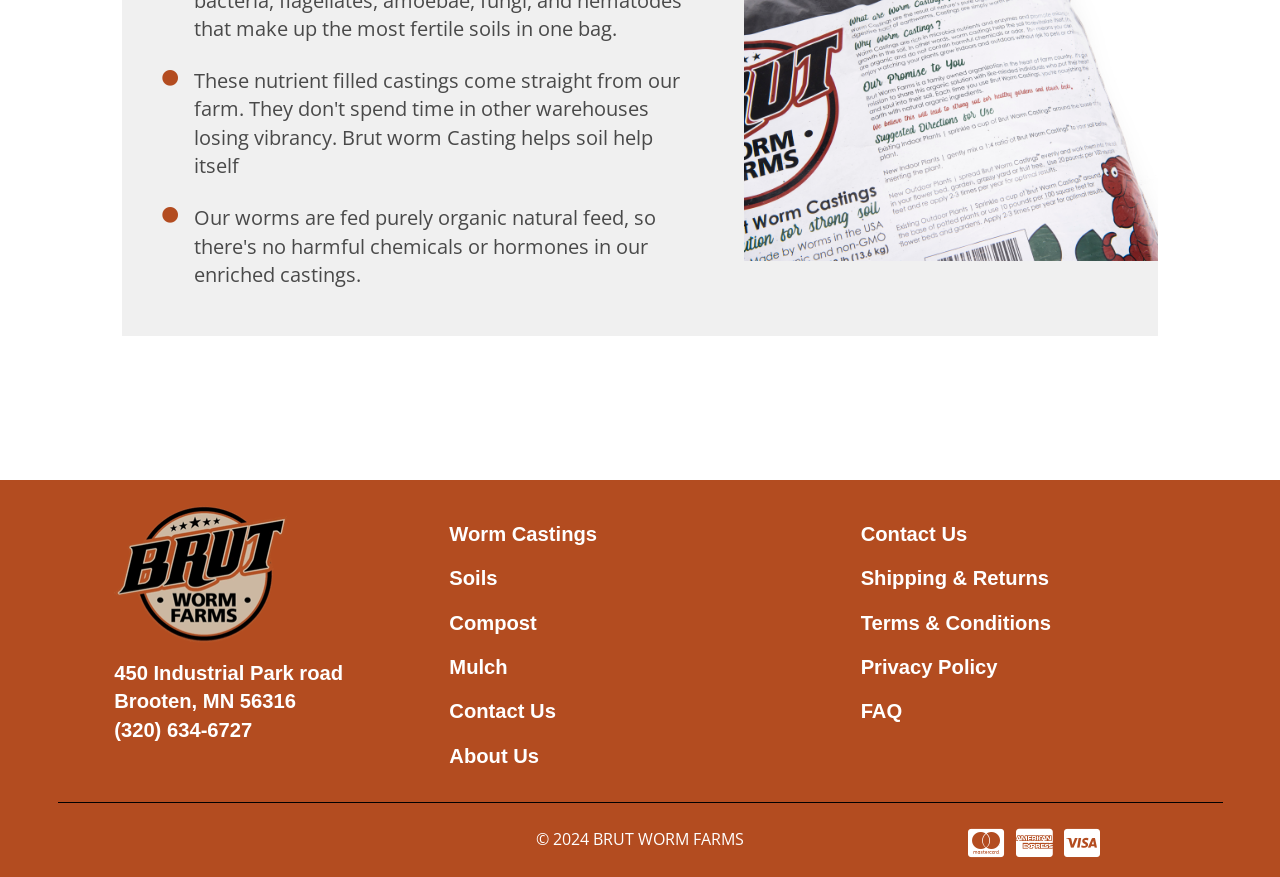Using the provided description Contact Us, find the bounding box coordinates for the UI element. Provide the coordinates in (top-left x, top-left y, bottom-right x, bottom-right y) format, ensuring all values are between 0 and 1.

[0.672, 0.593, 0.97, 0.625]